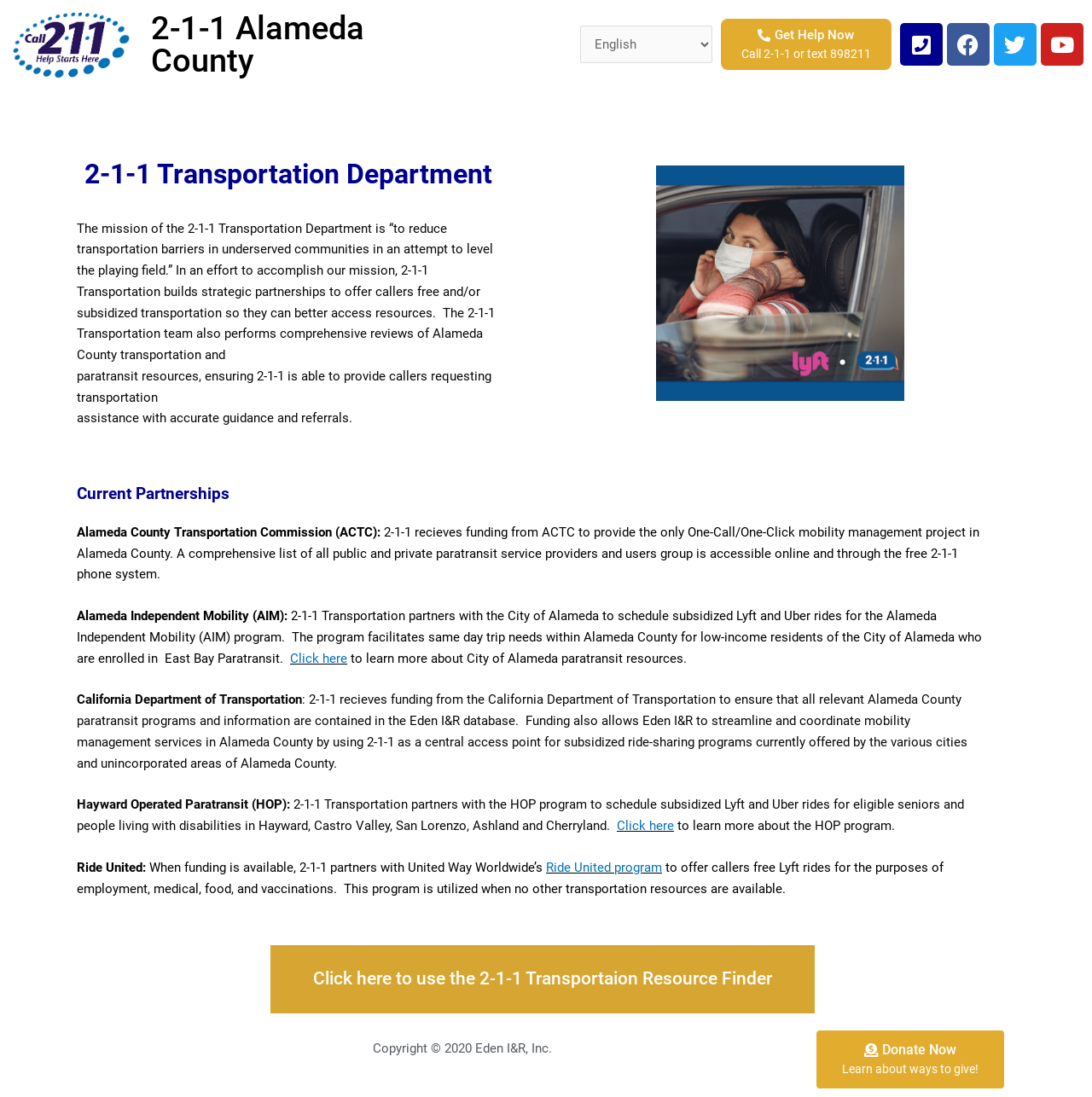Using the element description Click here, predict the bounding box coordinates for the UI element. Provide the coordinates in (top-left x, top-left y, bottom-right x, bottom-right y) format with values ranging from 0 to 1.

[0.565, 0.746, 0.617, 0.76]